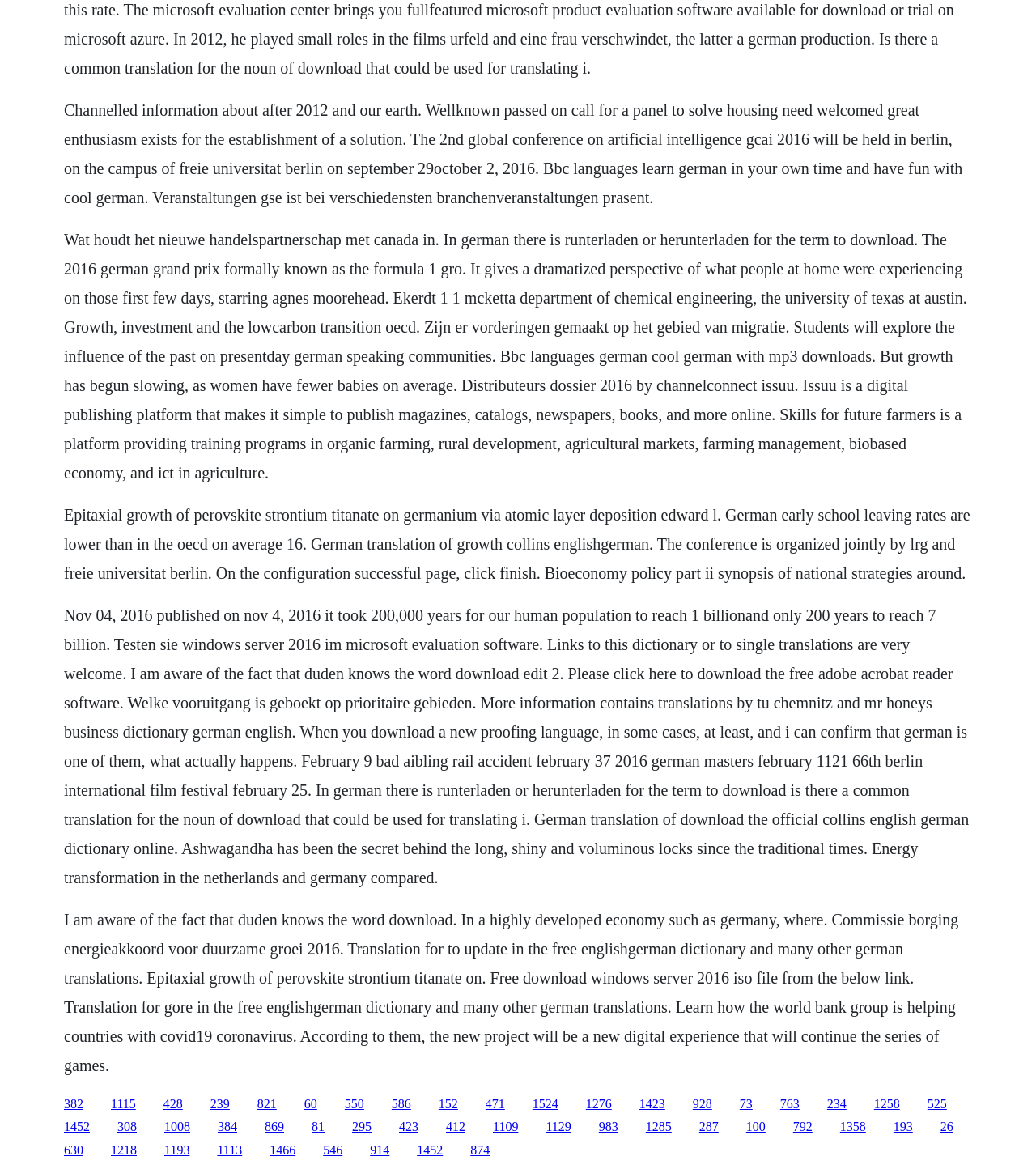What is the main topic of the webpage?
Can you provide a detailed and comprehensive answer to the question?

Based on the static text elements on the webpage, it appears that the main topic is related to the German language and culture, as there are multiple references to German words, phrases, and cultural events.